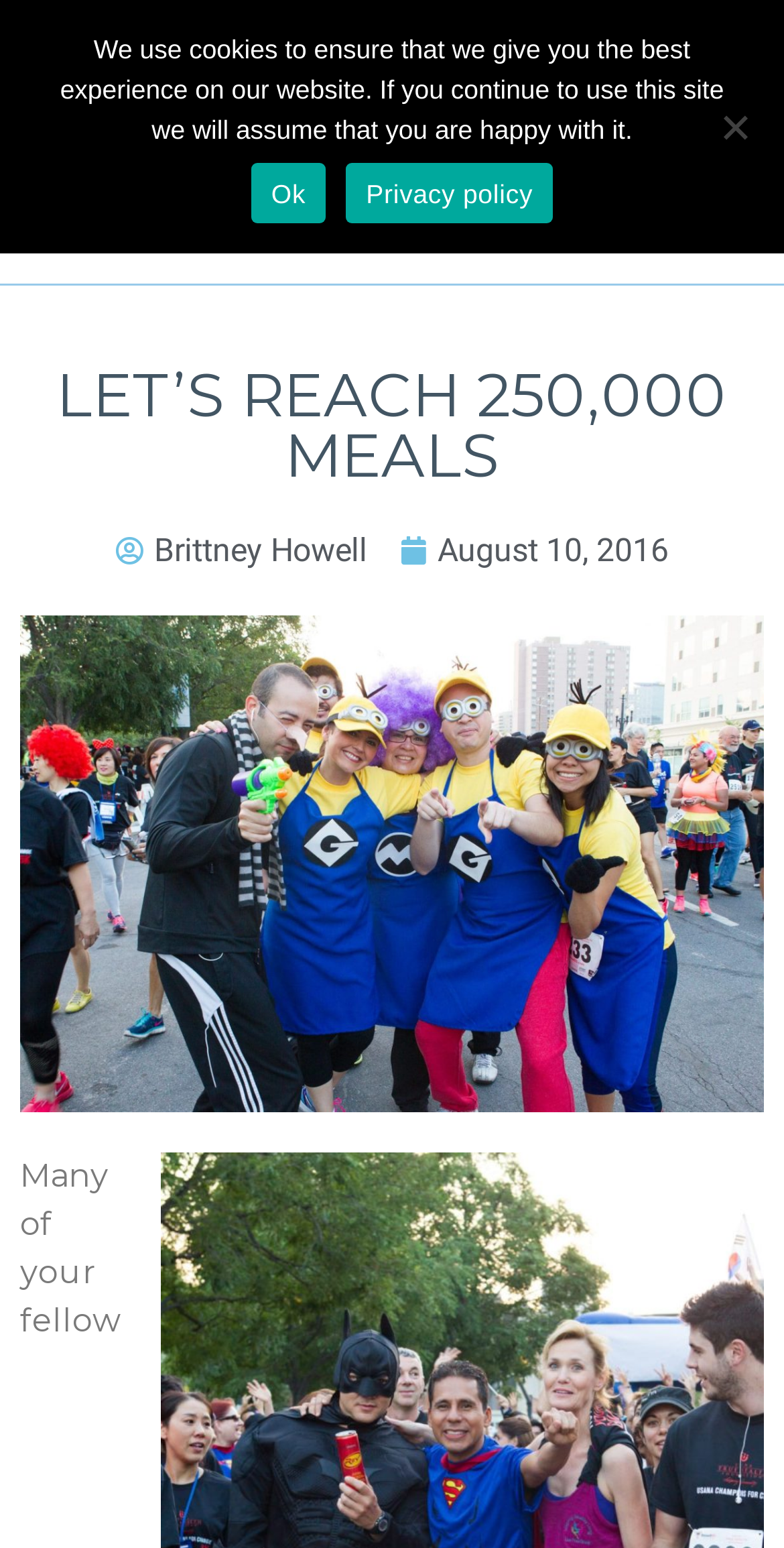Please find the bounding box coordinates (top-left x, top-left y, bottom-right x, bottom-right y) in the screenshot for the UI element described as follows: parent_node: ADD TO CART

None